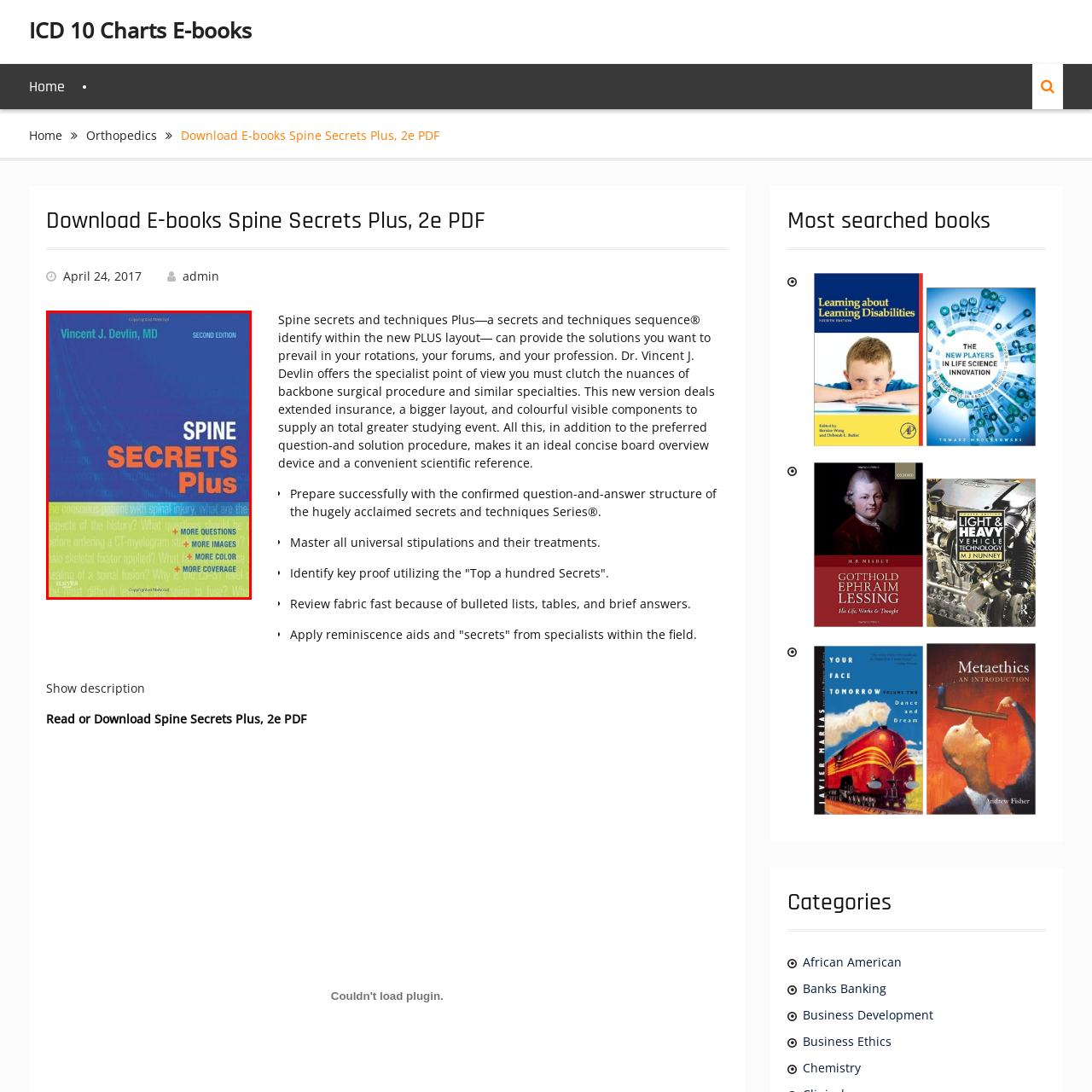What is emphasized in the title of the book?
Look at the section marked by the red bounding box and provide a single word or phrase as your answer.

SPINE